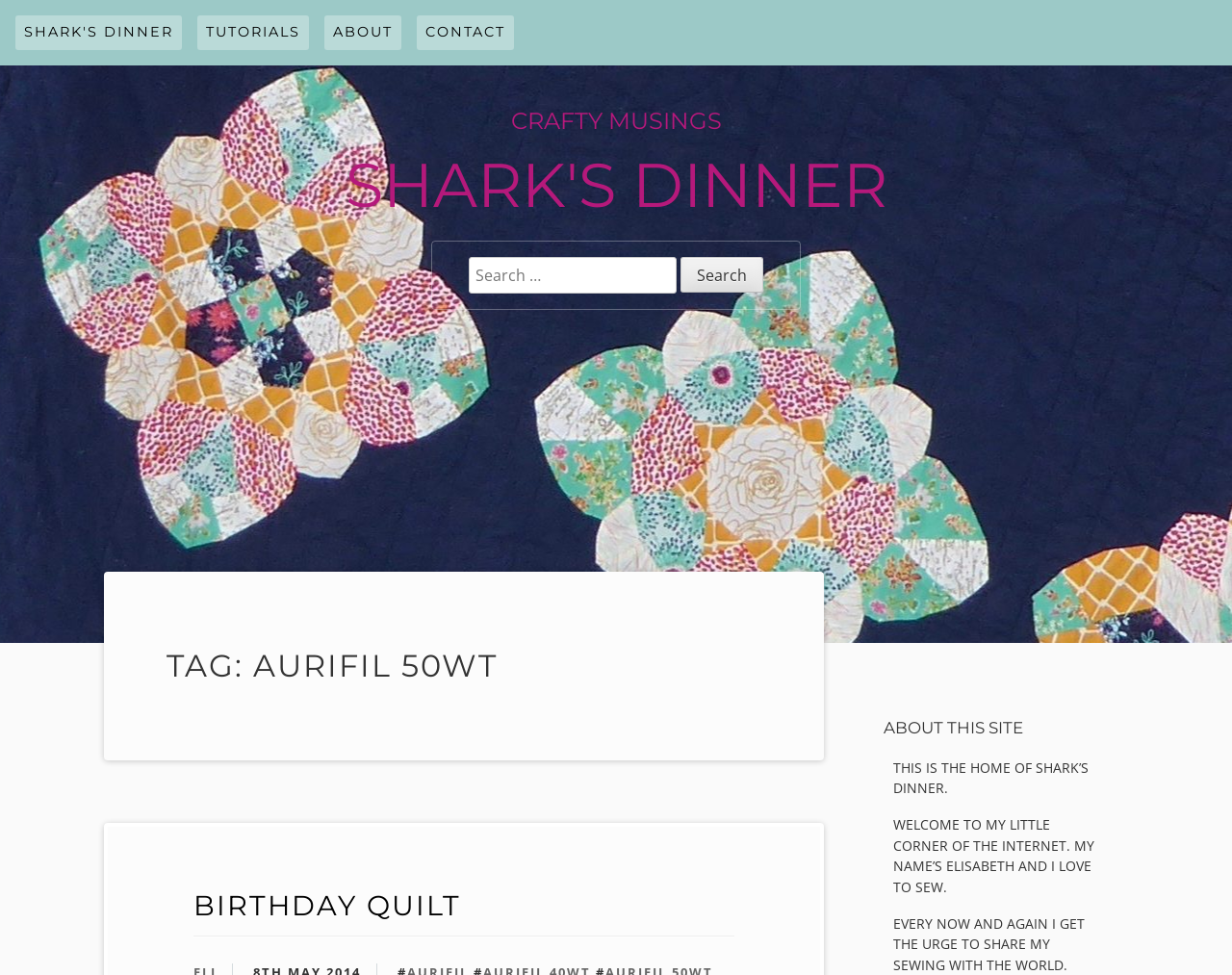What is the tag of the birthday quilt?
Provide a detailed answer to the question, using the image to inform your response.

I found the answer by looking at the heading 'TAG: AURIFIL 50WT' which is above the 'BIRTHDAY QUILT' link.